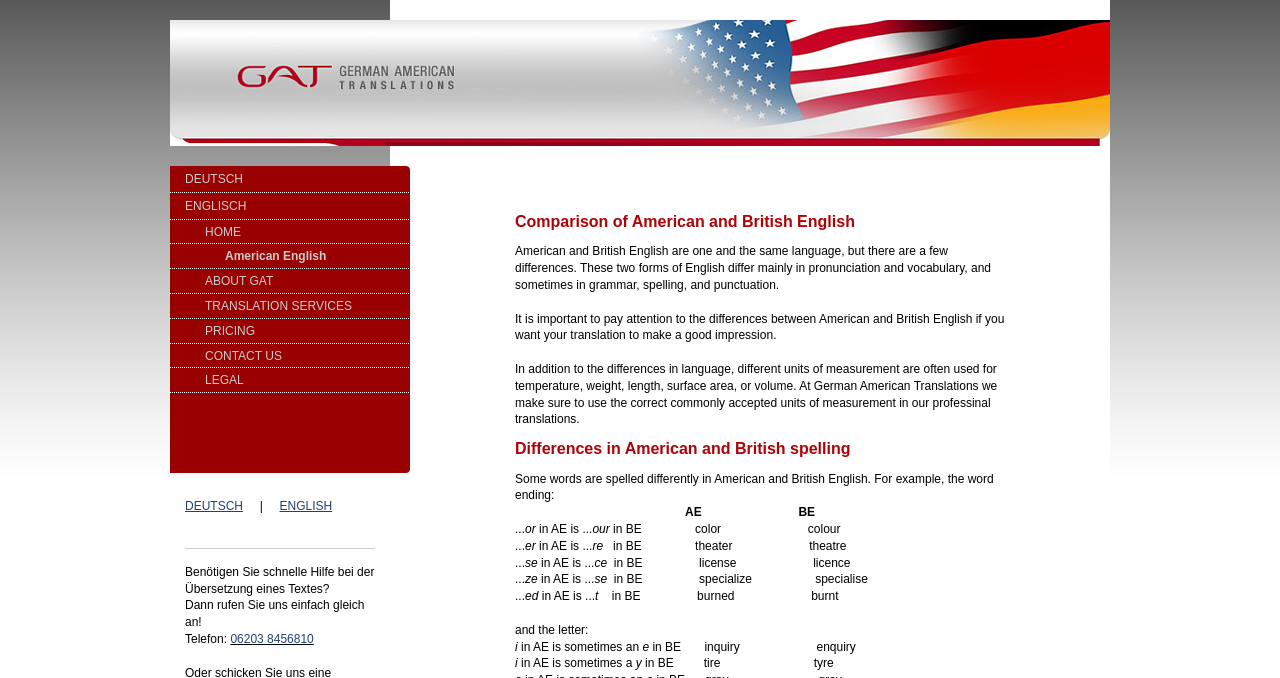What is the main topic of this webpage?
Please answer the question as detailed as possible.

Based on the headings and text content, it is clear that the webpage is discussing the differences between American and British English, including spelling, vocabulary, and grammar.